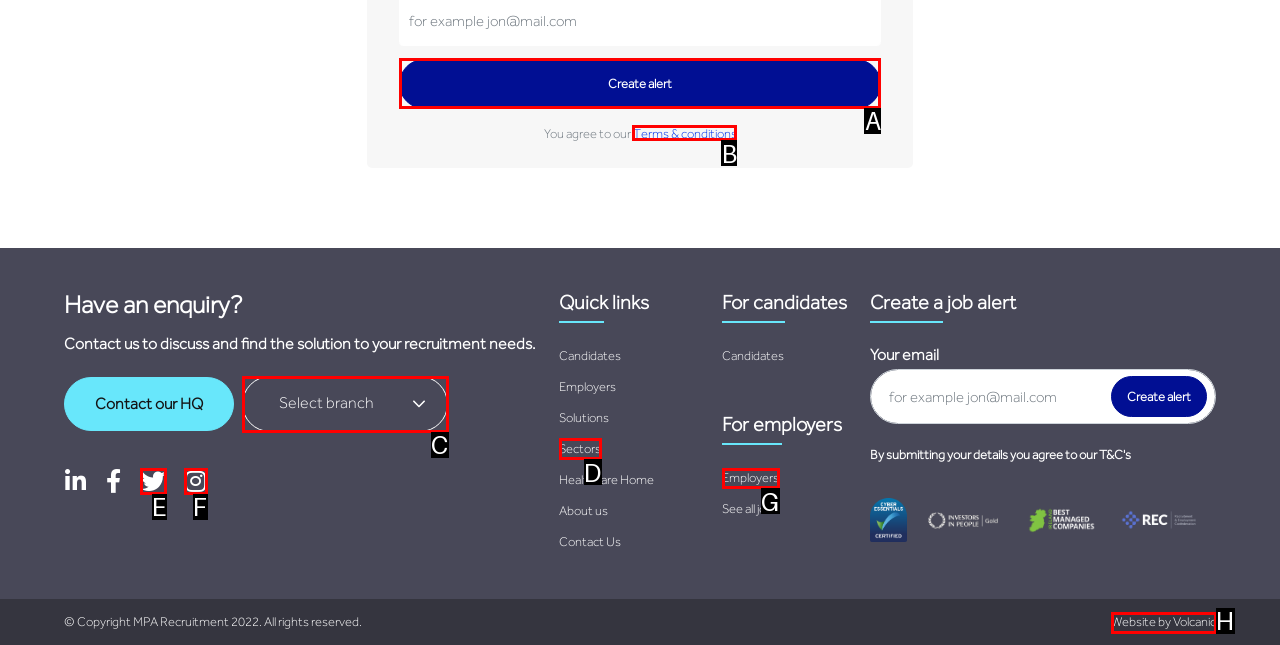For the task "Create a job alert", which option's letter should you click? Answer with the letter only.

A